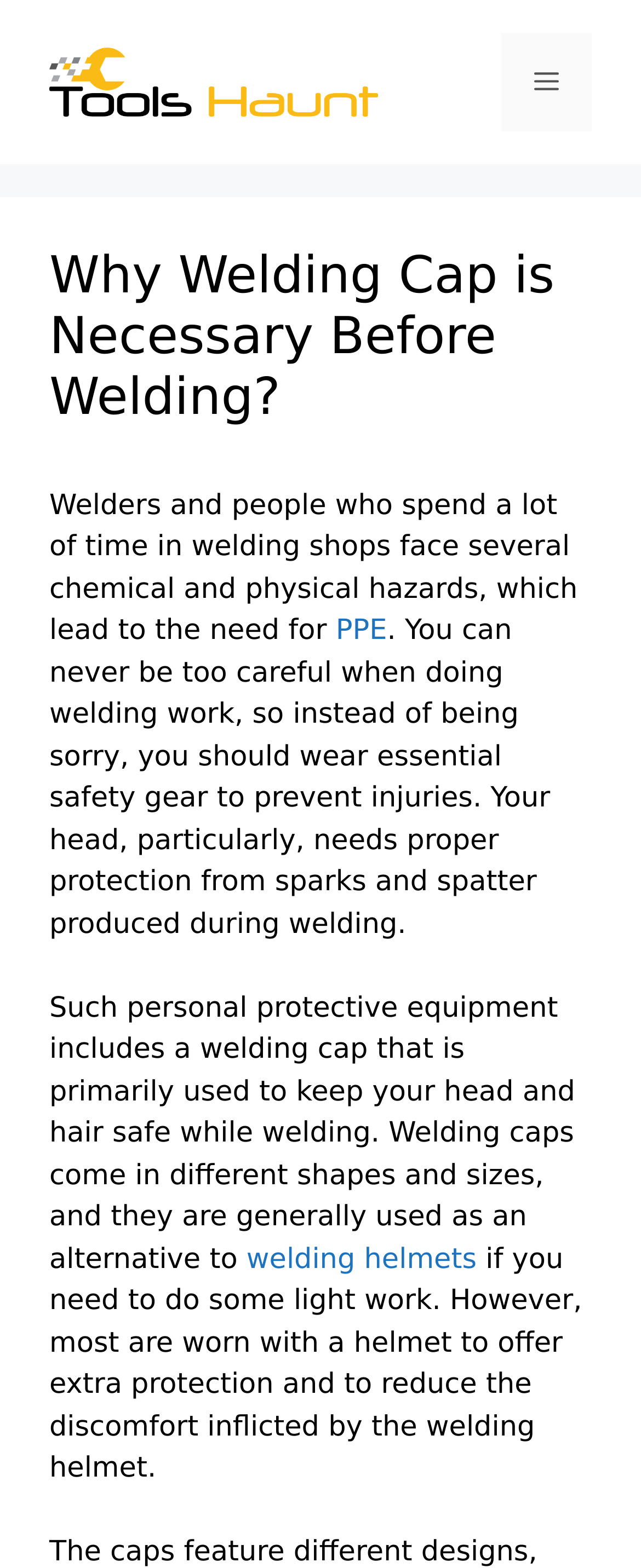Can you look at the image and give a comprehensive answer to the question:
What type of equipment is mentioned as an alternative to welding caps?

The webpage mentions that welding caps are generally used as an alternative to welding helmets if you need to do some light work, but most are worn with a helmet to offer extra protection and reduce discomfort.